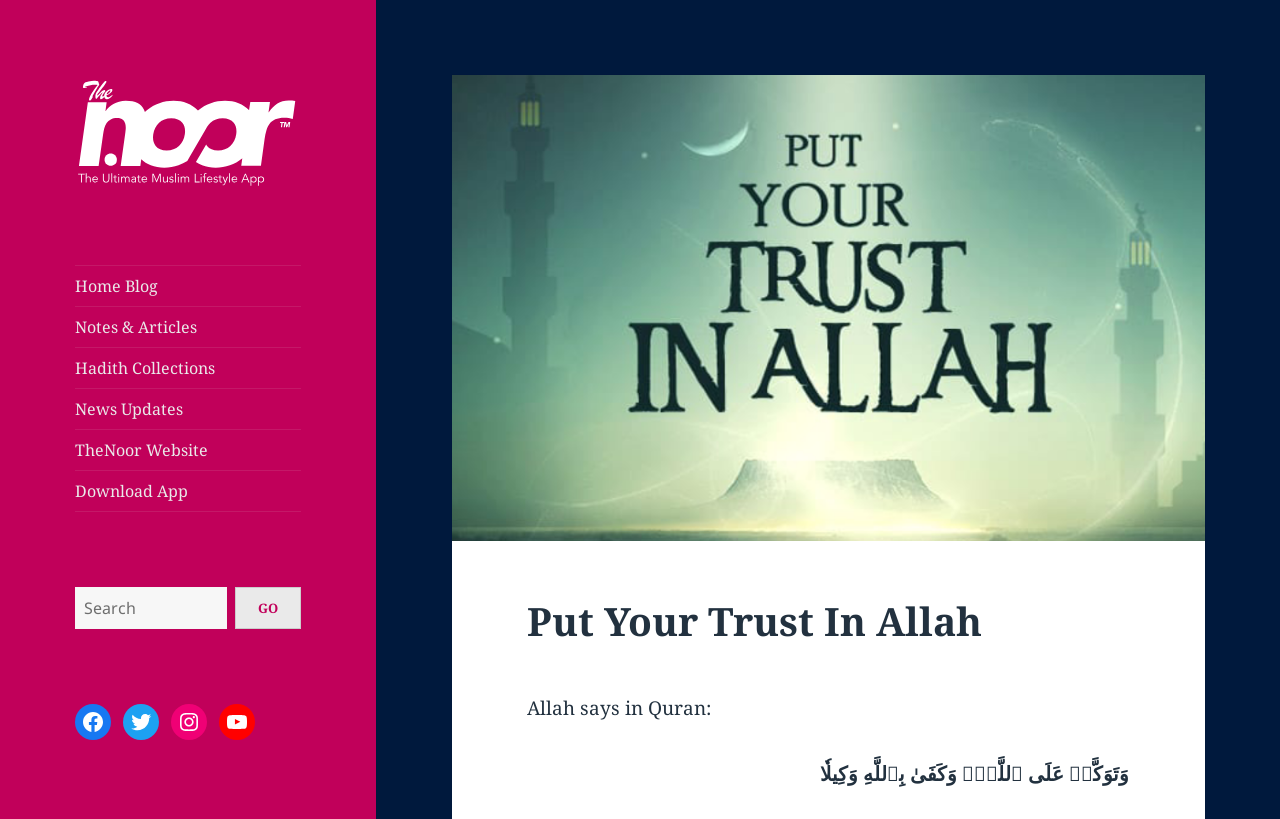Can you determine the bounding box coordinates of the area that needs to be clicked to fulfill the following instruction: "Go to the News Updates page"?

[0.059, 0.475, 0.235, 0.524]